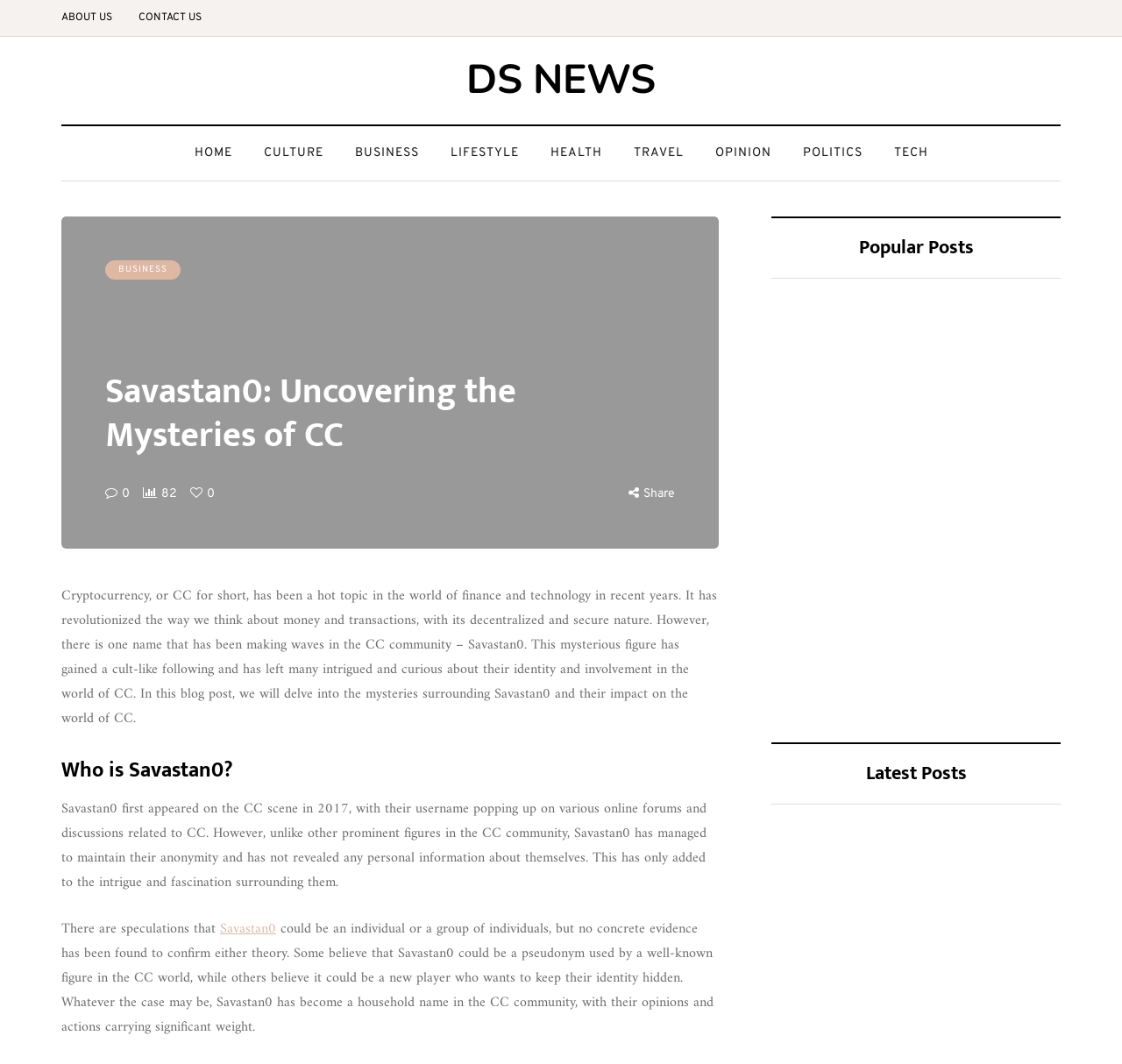Locate the bounding box coordinates of the area you need to click to fulfill this instruction: 'Check out the latest posts'. The coordinates must be in the form of four float numbers ranging from 0 to 1: [left, top, right, bottom].

[0.688, 0.698, 0.945, 0.756]